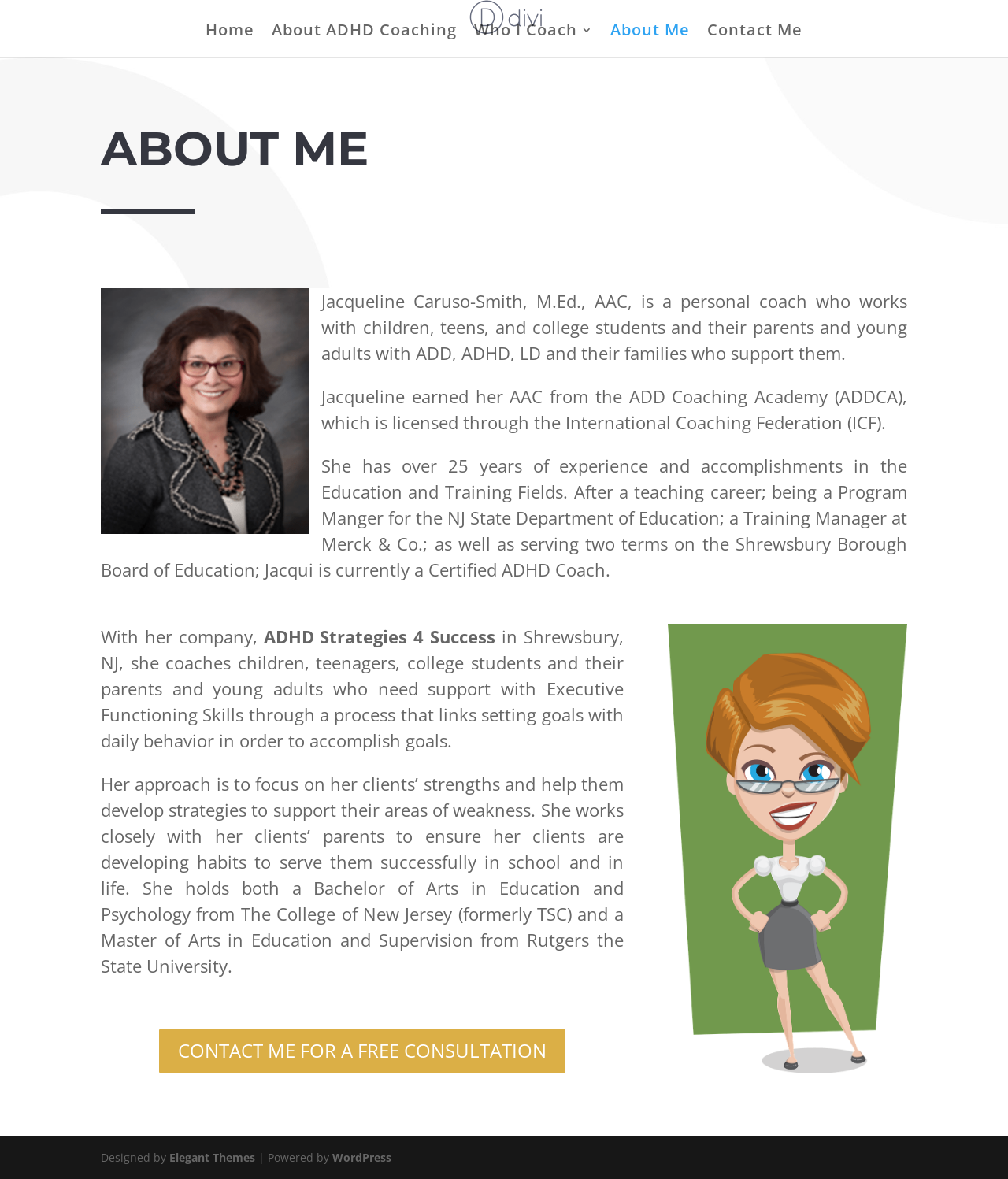Locate the bounding box coordinates of the area to click to fulfill this instruction: "Visit the website designed by Elegant Themes". The bounding box should be presented as four float numbers between 0 and 1, in the order [left, top, right, bottom].

[0.168, 0.975, 0.253, 0.988]